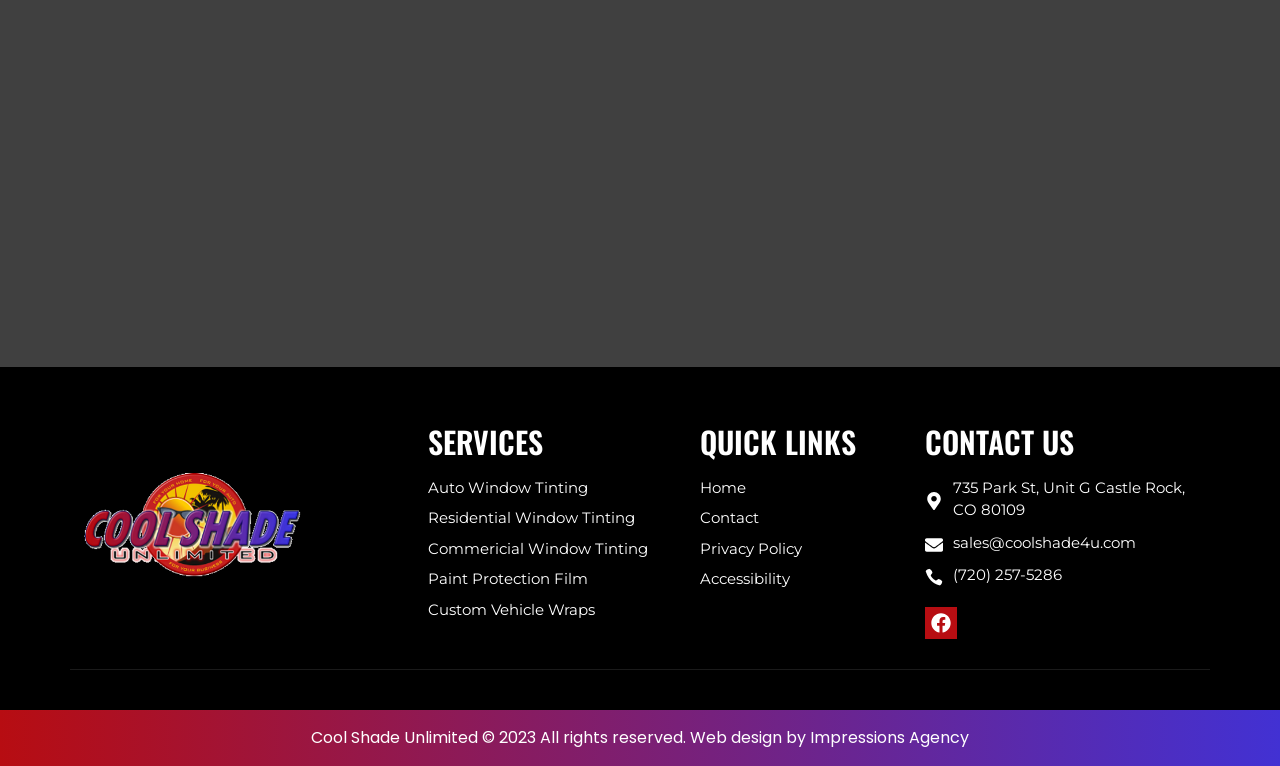Identify the bounding box coordinates for the element you need to click to achieve the following task: "Click on Auto Window Tinting". Provide the bounding box coordinates as four float numbers between 0 and 1, in the form [left, top, right, bottom].

[0.335, 0.623, 0.547, 0.652]